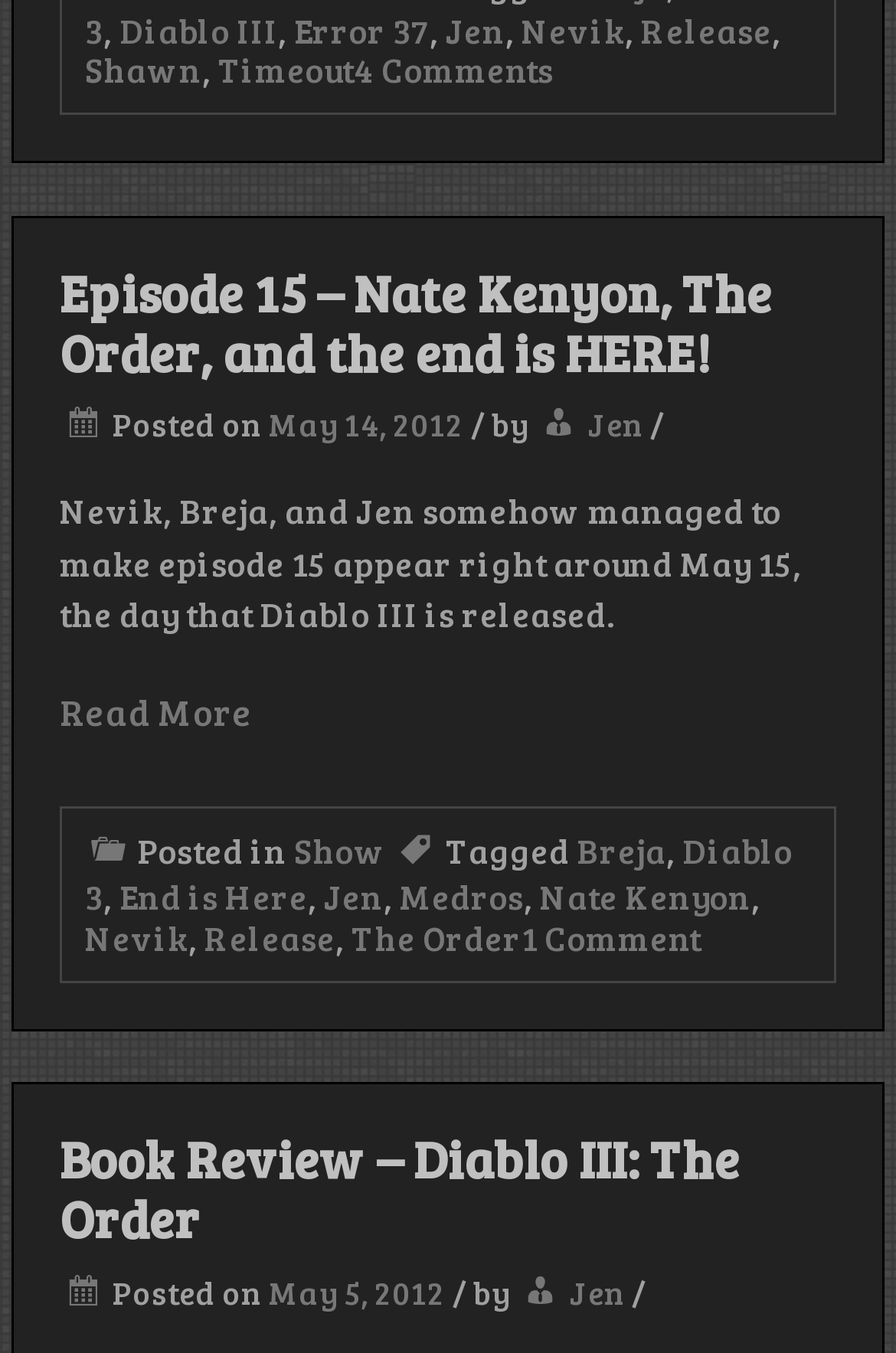Identify the bounding box coordinates of the clickable region to carry out the given instruction: "View AM-1".

None